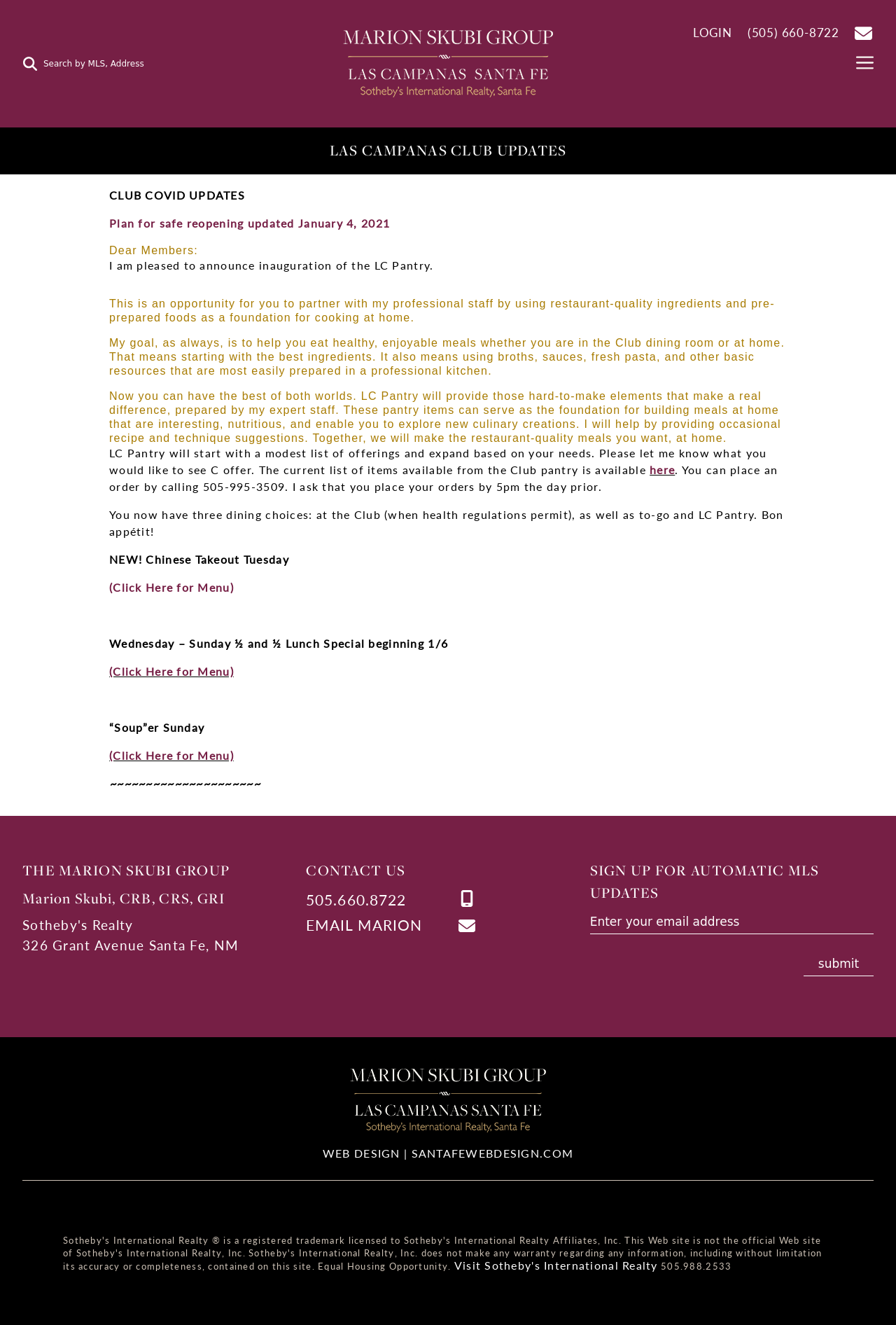From the element description: "alt="Marion Skubi Group Logo"", extract the bounding box coordinates of the UI element. The coordinates should be expressed as four float numbers between 0 and 1, in the order [left, top, right, bottom].

[0.391, 0.846, 0.609, 0.857]